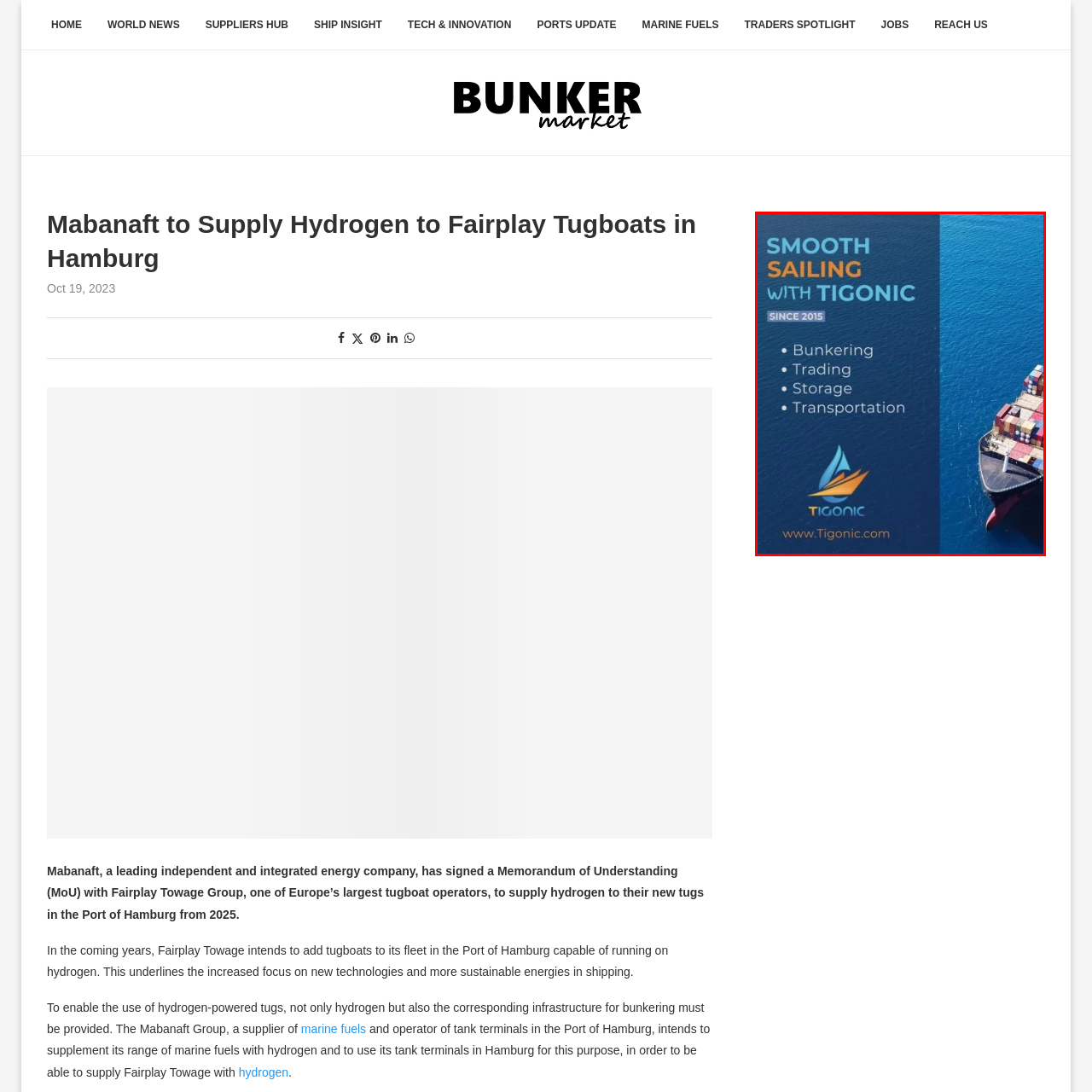Explain in detail the content of the image enclosed by the red outline.

The image features a promotional graphic for Tigonic, showcasing their commitment to maritime services. The header reads "Smooth Sailing with Tigonic," highlighting their operational history since 2015. Below, there are bullet points listing key services offered by the company: Bunkering, Trading, Storage, and Transportation. The background shows an aerial view of a large cargo ship laden with containers, reflecting the company’s involvement in shipping and logistics. A distinct blue and orange color scheme emphasizes the brand identity, with the Tigonic logo and website link visibly displayed at the bottom, encouraging engagement and further exploration of their services.